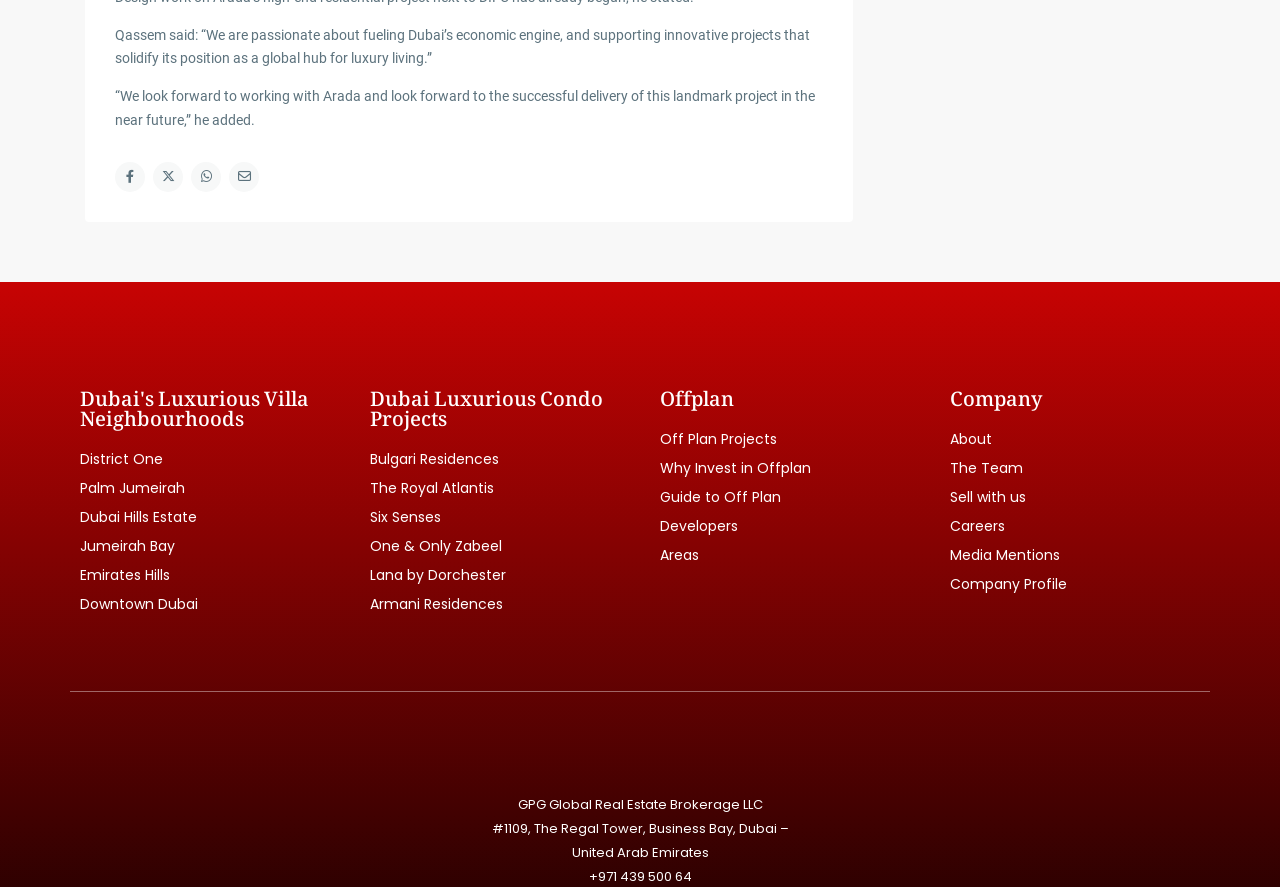What is the phone number at the bottom of the page?
Carefully analyze the image and provide a thorough answer to the question.

The phone number is located at the bottom of the page, and it's +971 439 500 64, which is likely the contact number for GPG Global Real Estate Brokerage LLC.